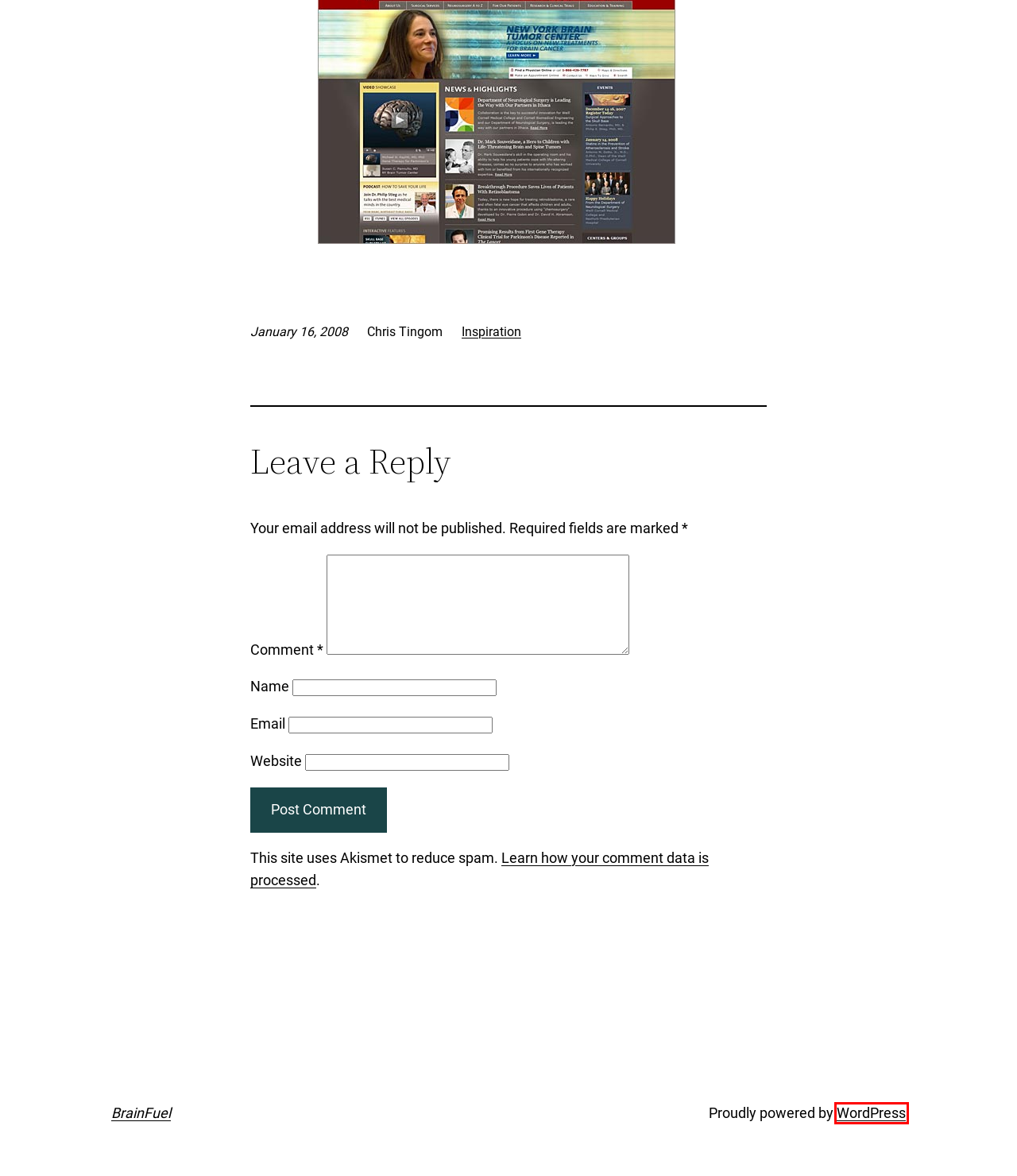You have a screenshot of a webpage with a red bounding box around an element. Choose the best matching webpage description that would appear after clicking the highlighted element. Here are the candidates:
A. Recommended - BrainFuel
B. Inspiration Archives - BrainFuel
C. Advertise - BrainFuel
D. Blog Tool, Publishing Platform, and CMS – WordPress.org
E. BrainFuel - Anything is possible... with BrainFuel! Design & Productivity Blog
F. Submit Content - BrainFuel
G. About BrainFuel - A Design Blog from Phoenix, Arizona! - BrainFuel
H. Privacy Policy – Akismet

D